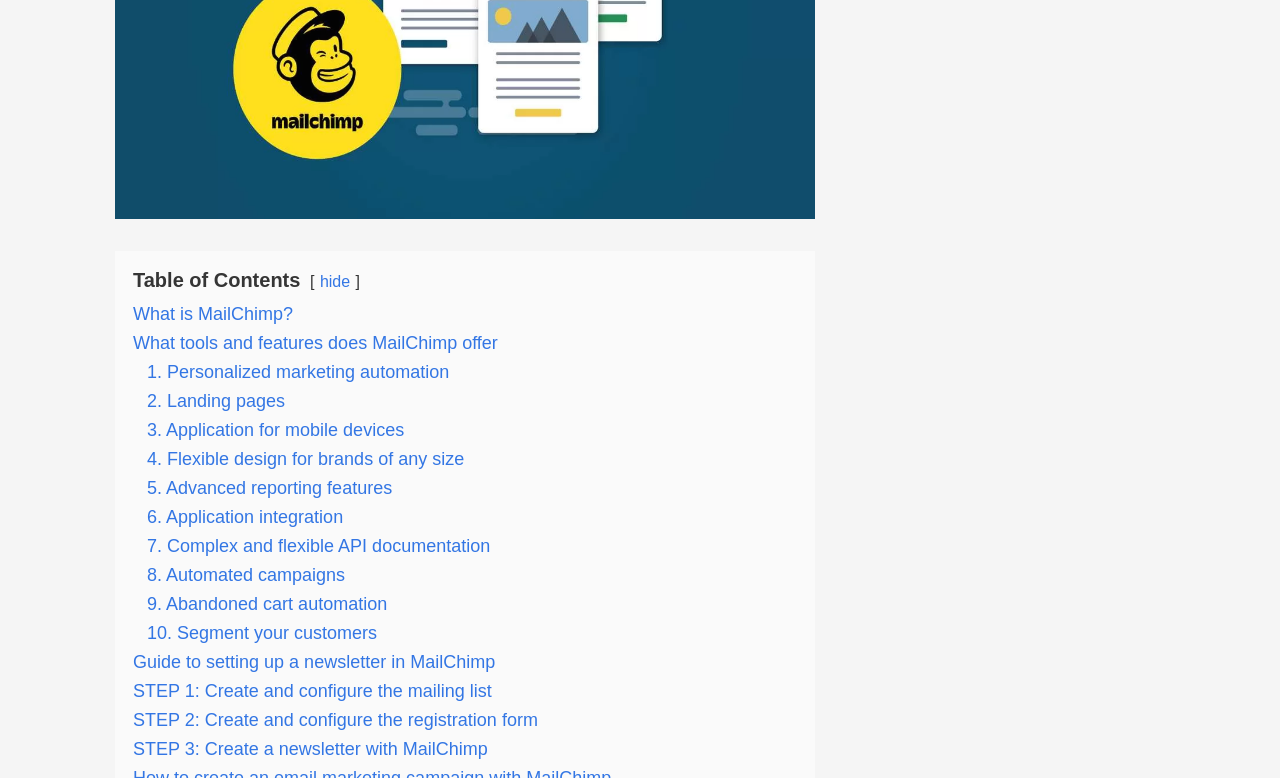Based on the element description 3. Application for mobile devices, identify the bounding box of the UI element in the given webpage screenshot. The coordinates should be in the format (top-left x, top-left y, bottom-right x, bottom-right y) and must be between 0 and 1.

[0.115, 0.54, 0.316, 0.566]